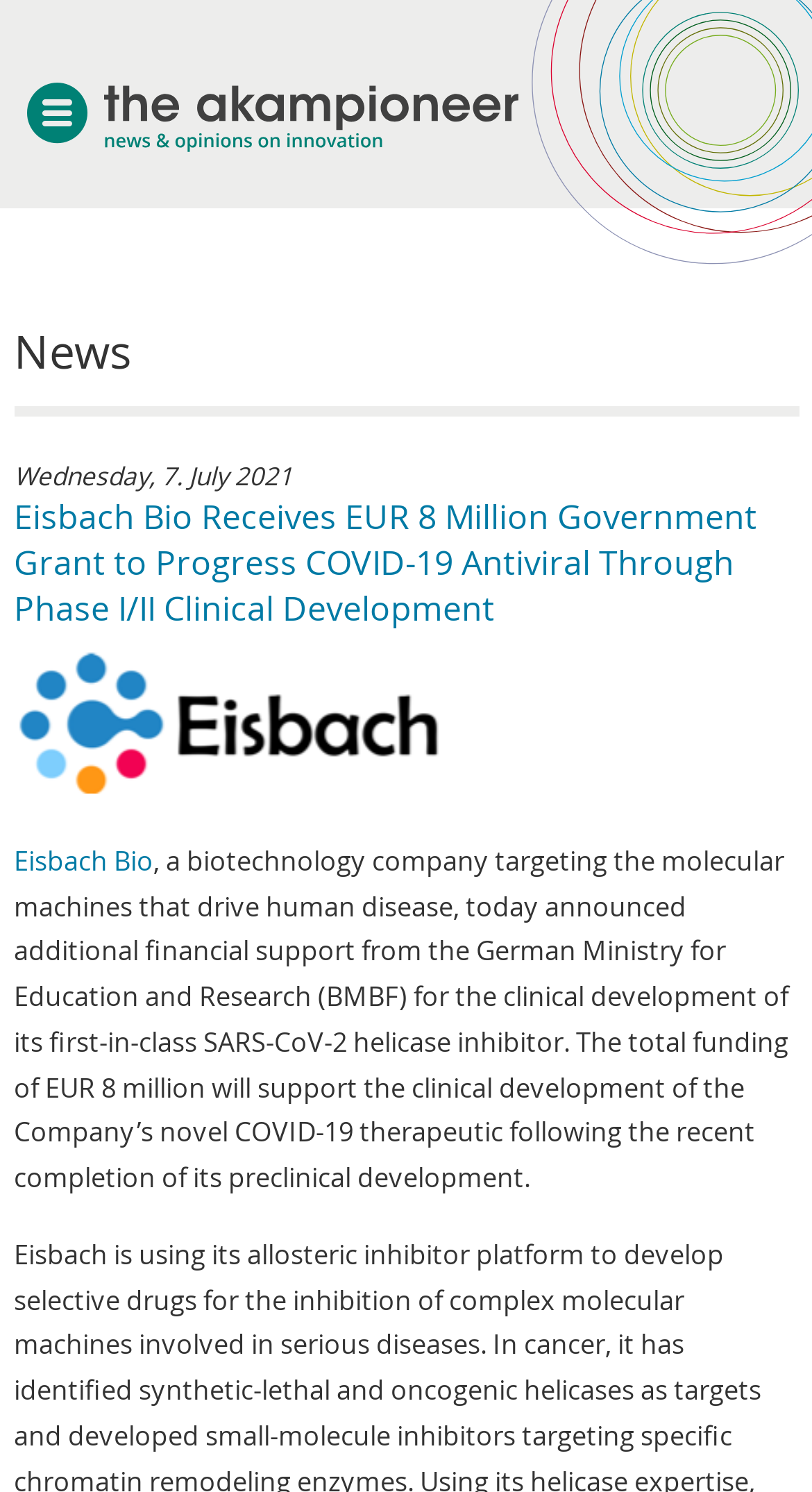What is the company name mentioned in the news?
Please craft a detailed and exhaustive response to the question.

I found the company name by looking at the link element with the bounding box coordinate of [0.017, 0.565, 0.188, 0.589], which has the text 'Eisbach Bio'. This link element is a child of the root element and is located in the main content area of the webpage.